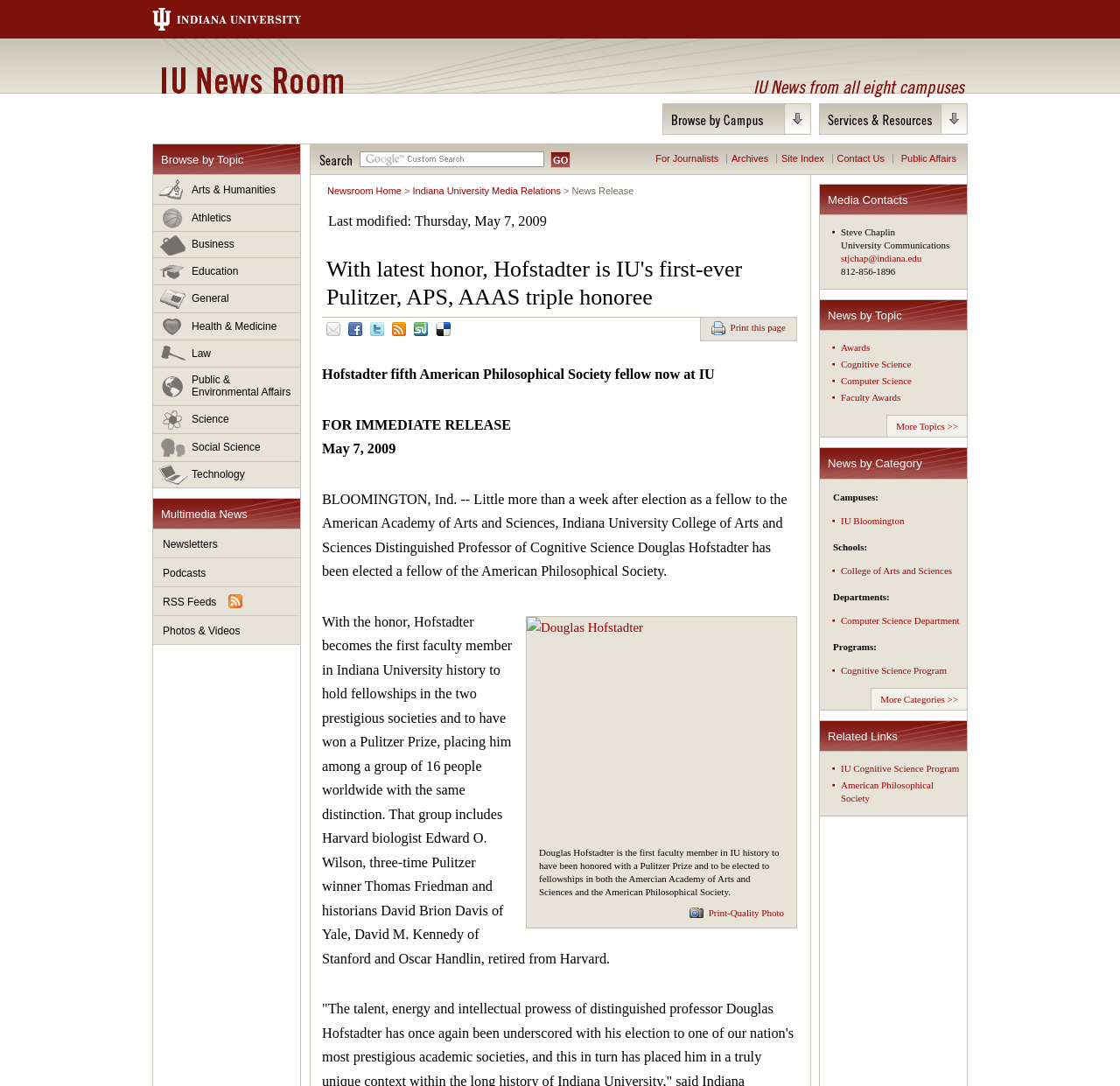Locate the bounding box coordinates of the area to click to fulfill this instruction: "Contact University Communications". The bounding box should be presented as four float numbers between 0 and 1, in the order [left, top, right, bottom].

[0.751, 0.221, 0.848, 0.231]